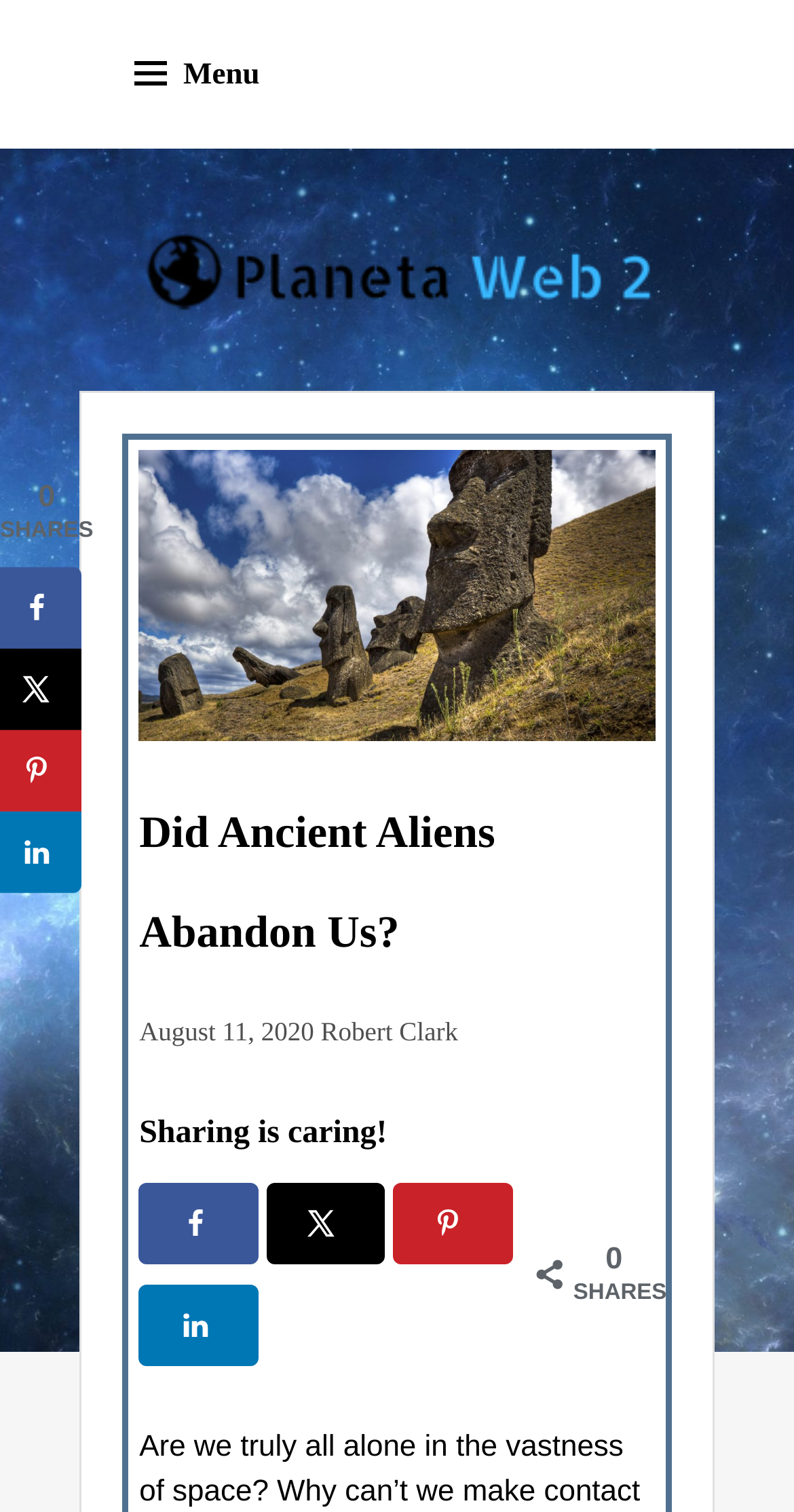Please identify the bounding box coordinates of the element I should click to complete this instruction: 'Click on 'Should you rent your property on Airbnb?''. The coordinates should be given as four float numbers between 0 and 1, like this: [left, top, right, bottom].

None